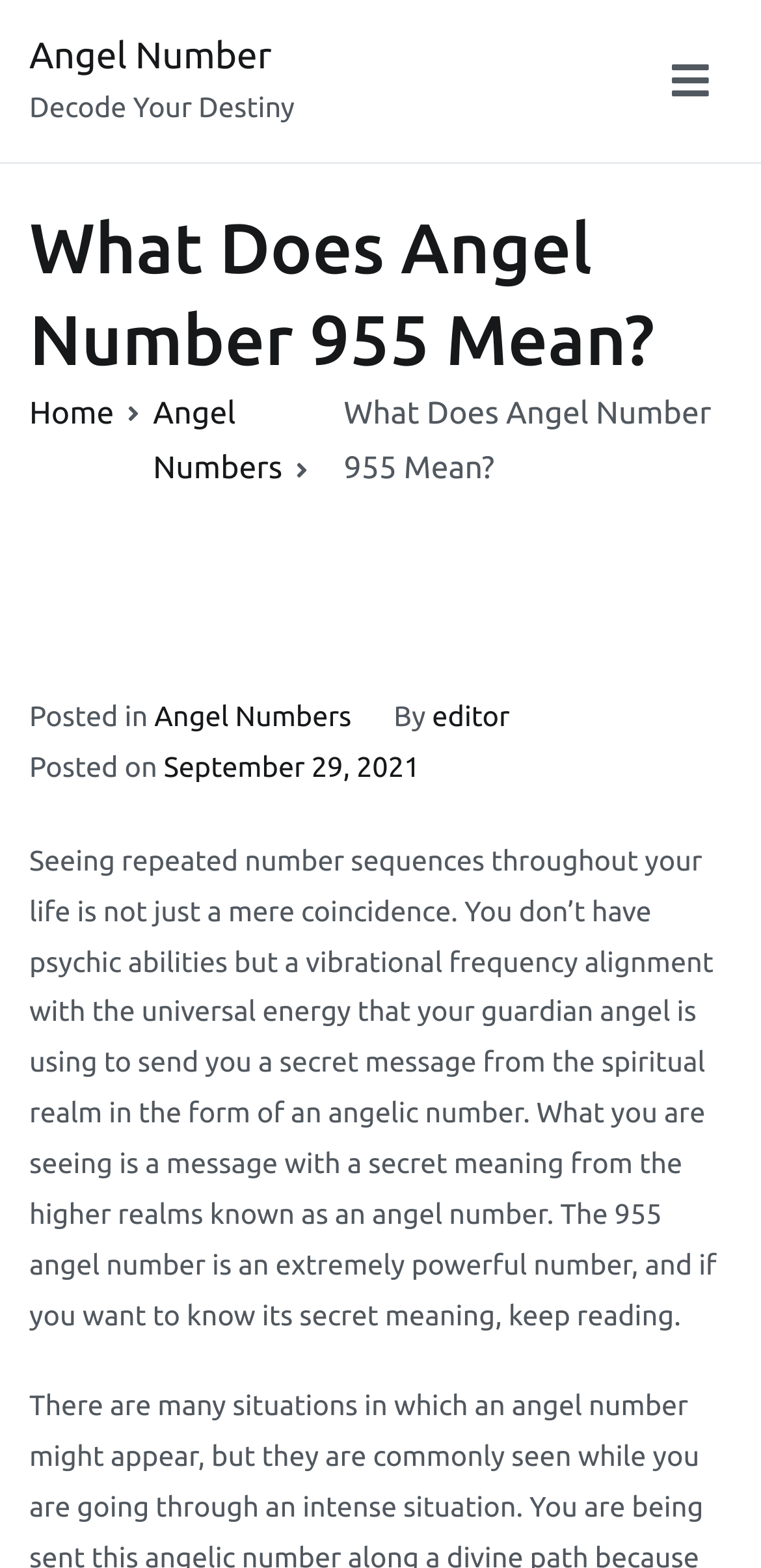Identify the bounding box for the described UI element. Provide the coordinates in (top-left x, top-left y, bottom-right x, bottom-right y) format with values ranging from 0 to 1: September 29, 2021September 27, 2021

[0.215, 0.479, 0.552, 0.499]